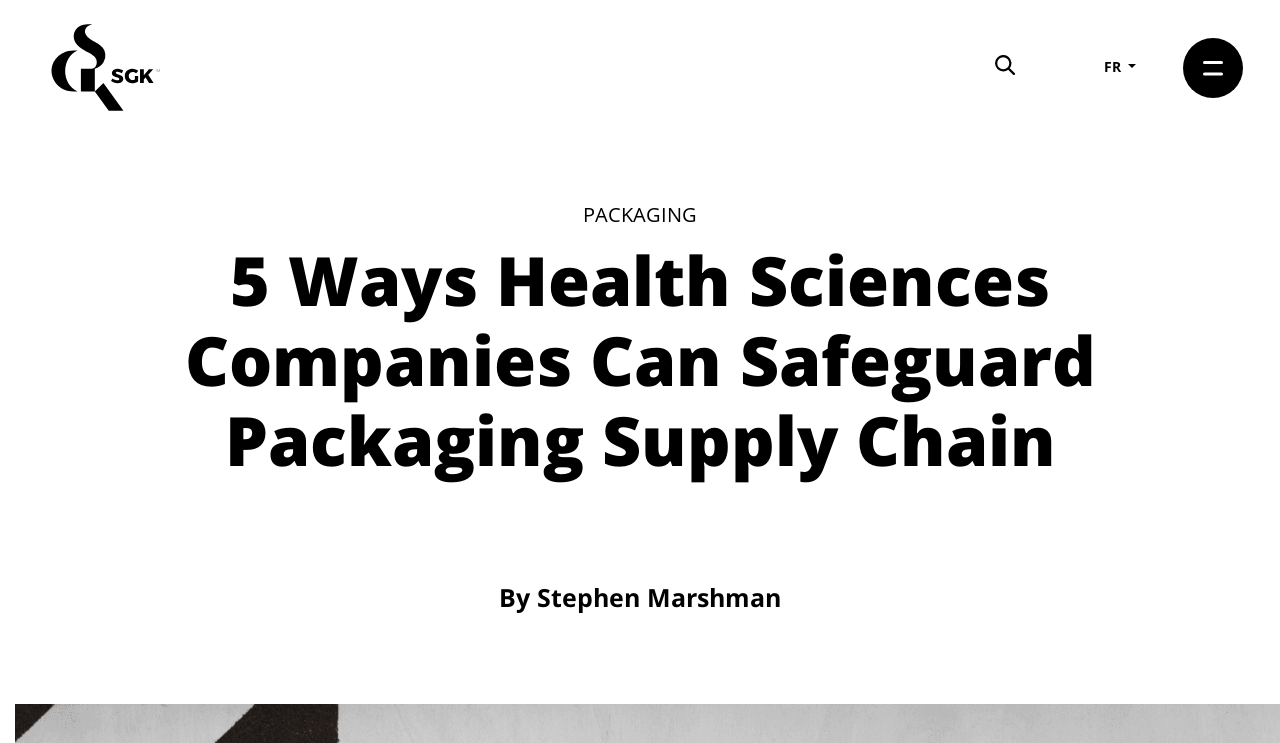Please specify the bounding box coordinates in the format (top-left x, top-left y, bottom-right x, bottom-right y), with all values as floating point numbers between 0 and 1. Identify the bounding box of the UI element described by: fr

[0.862, 0.077, 0.888, 0.102]